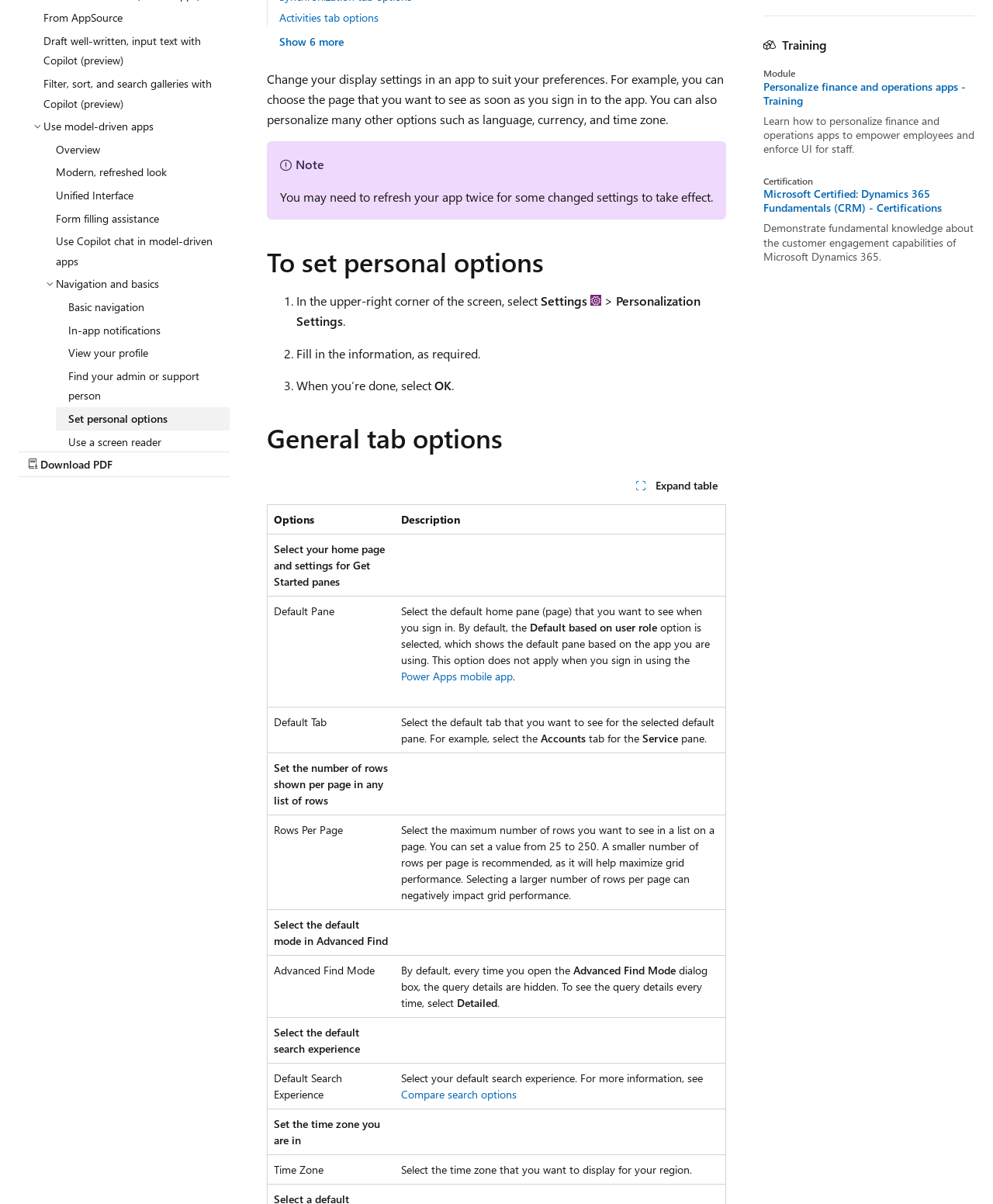Bounding box coordinates are specified in the format (top-left x, top-left y, bottom-right x, bottom-right y). All values are floating point numbers bounded between 0 and 1. Please provide the bounding box coordinate of the region this sentence describes: Basic navigation

[0.056, 0.245, 0.231, 0.265]